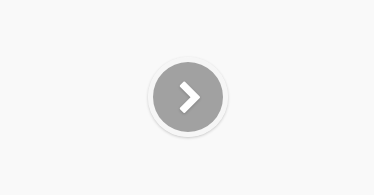What type of products are being reviewed on the page?
Based on the image, provide a one-word or brief-phrase response.

Cycling gear